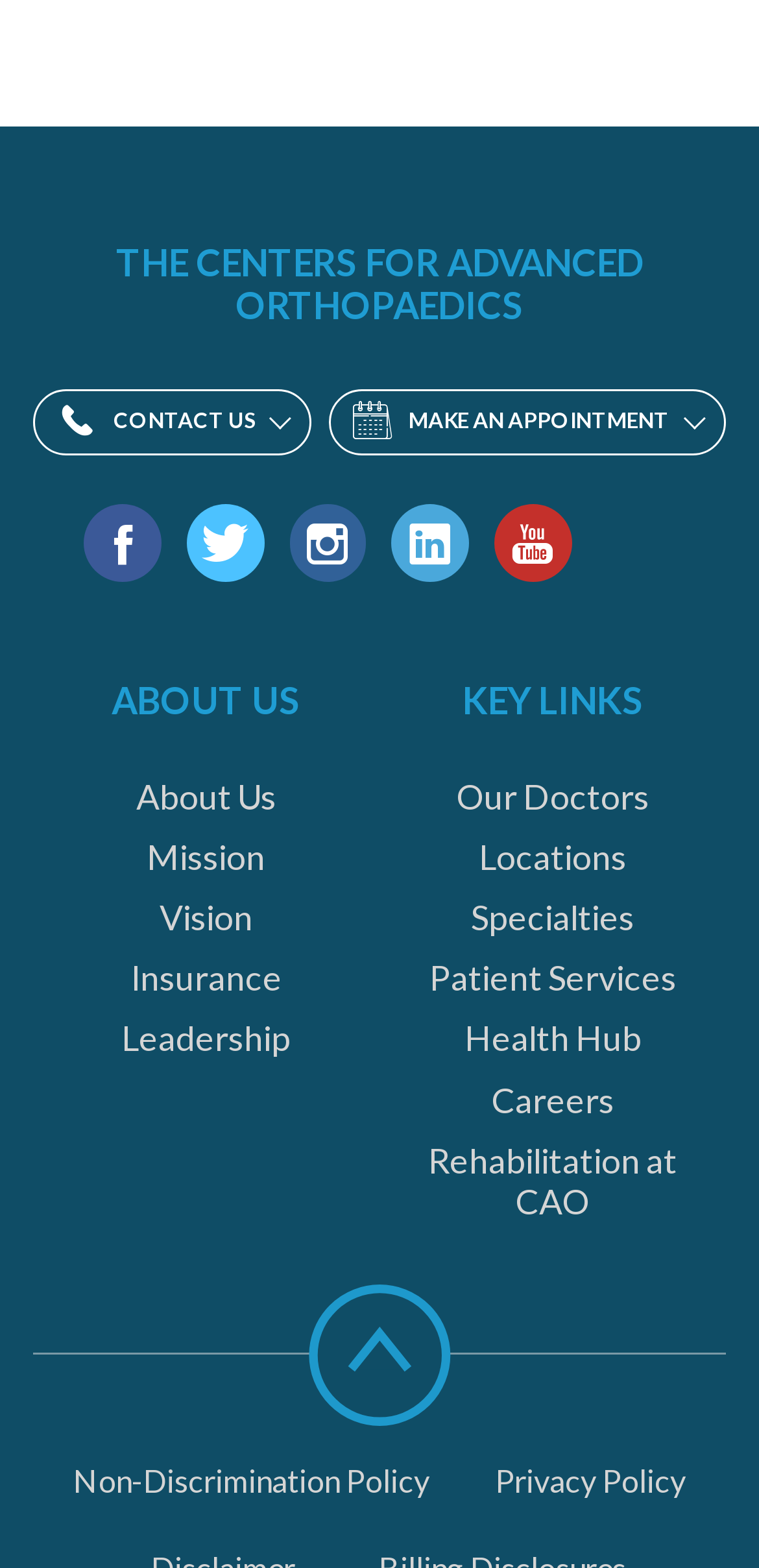How many links are available under 'ABOUT US'?
Identify the answer in the screenshot and reply with a single word or phrase.

5